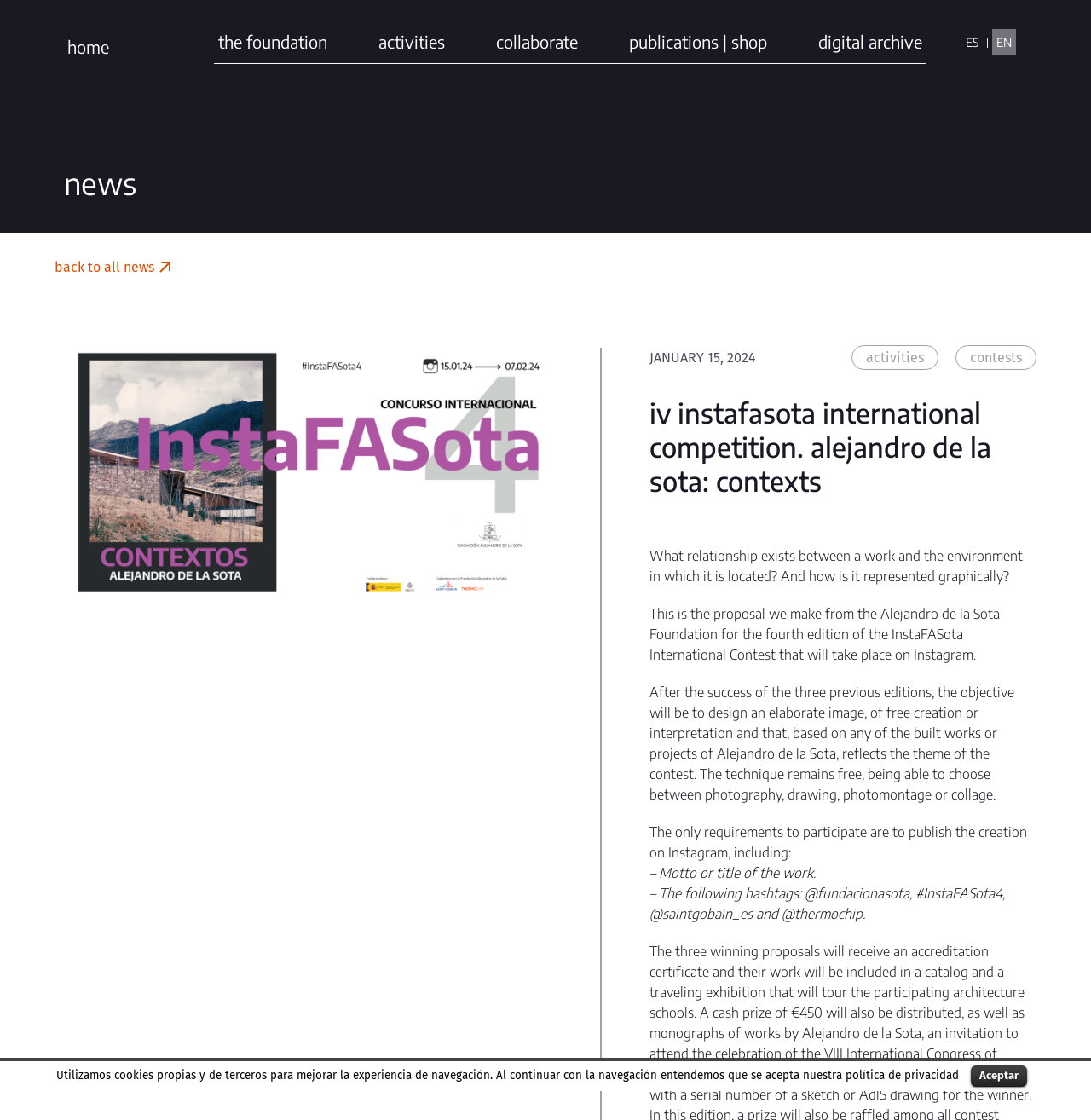Use a single word or phrase to answer this question: 
What is the theme of the InstaFASota International Contest?

Relationship between a work and its environment